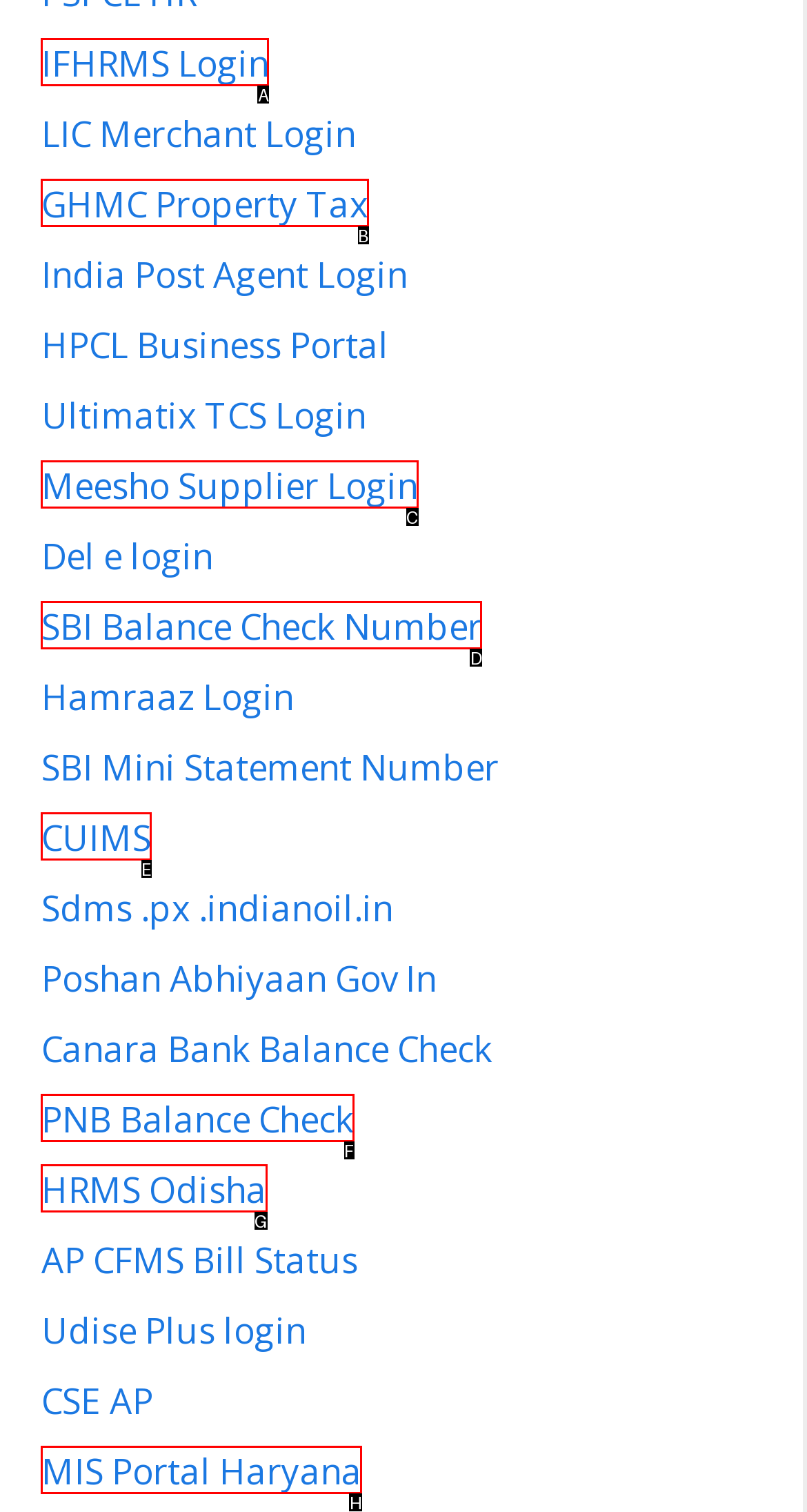Select the HTML element that best fits the description: SBI Balance Check Number
Respond with the letter of the correct option from the choices given.

D